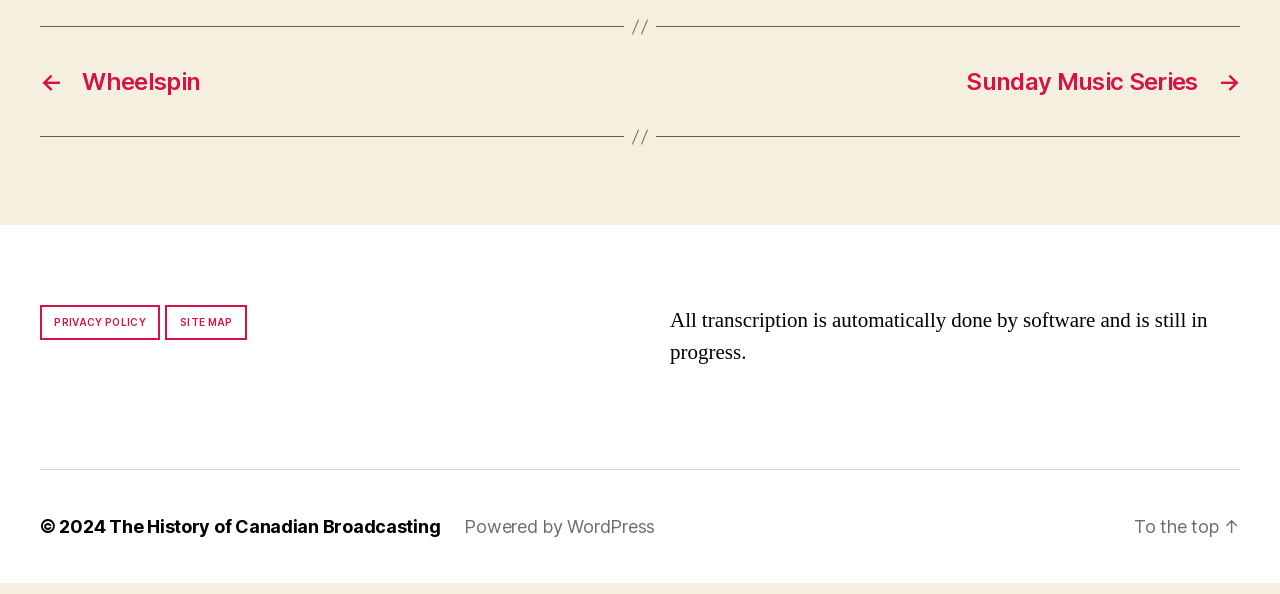Find the bounding box coordinates for the UI element whose description is: "Powered by WordPress". The coordinates should be four float numbers between 0 and 1, in the format [left, top, right, bottom].

[0.363, 0.887, 0.512, 0.922]